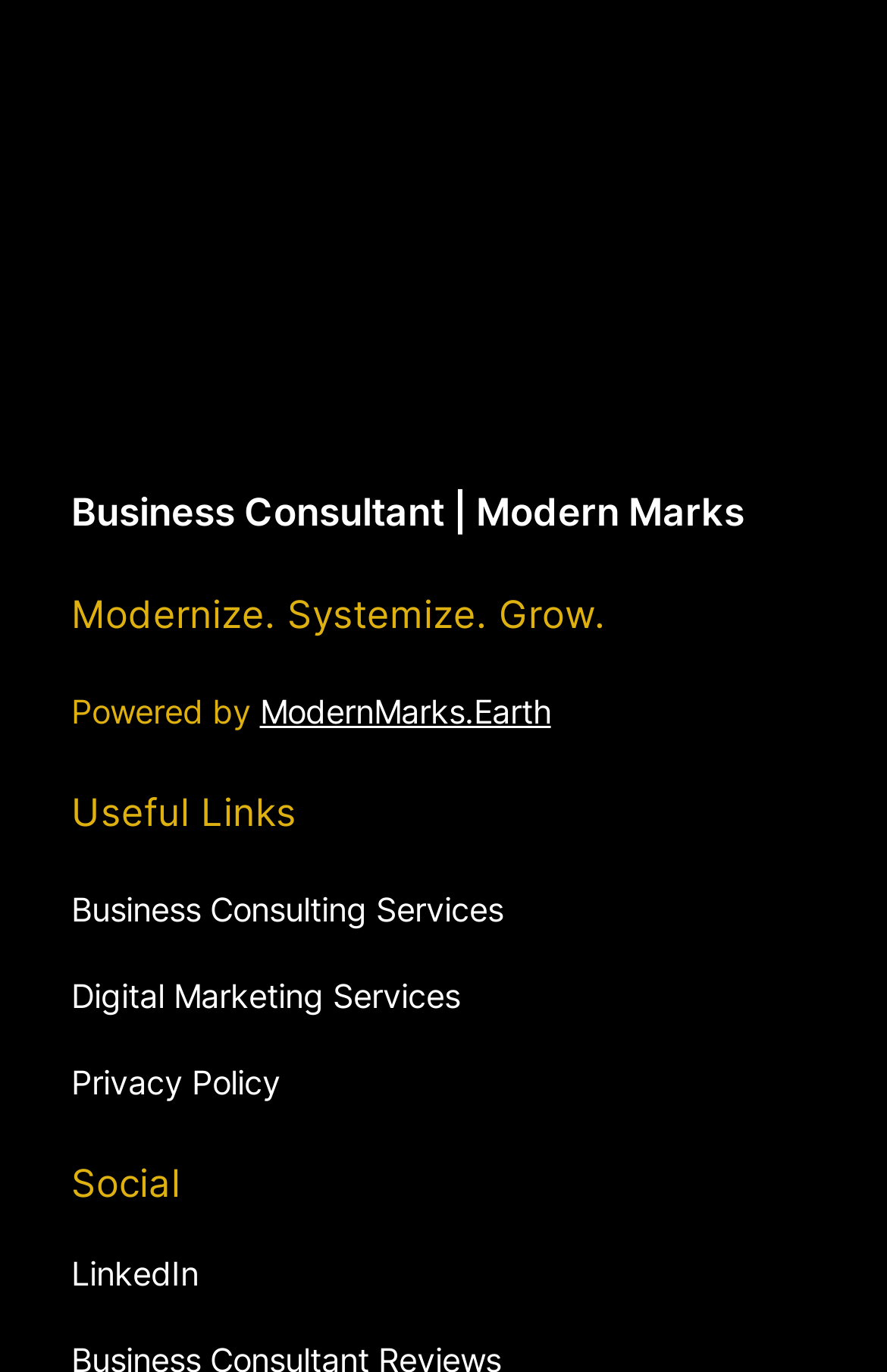Determine the bounding box coordinates of the UI element described below. Use the format (top-left x, top-left y, bottom-right x, bottom-right y) with floating point numbers between 0 and 1: Digital Marketing Services

[0.08, 0.708, 0.518, 0.745]